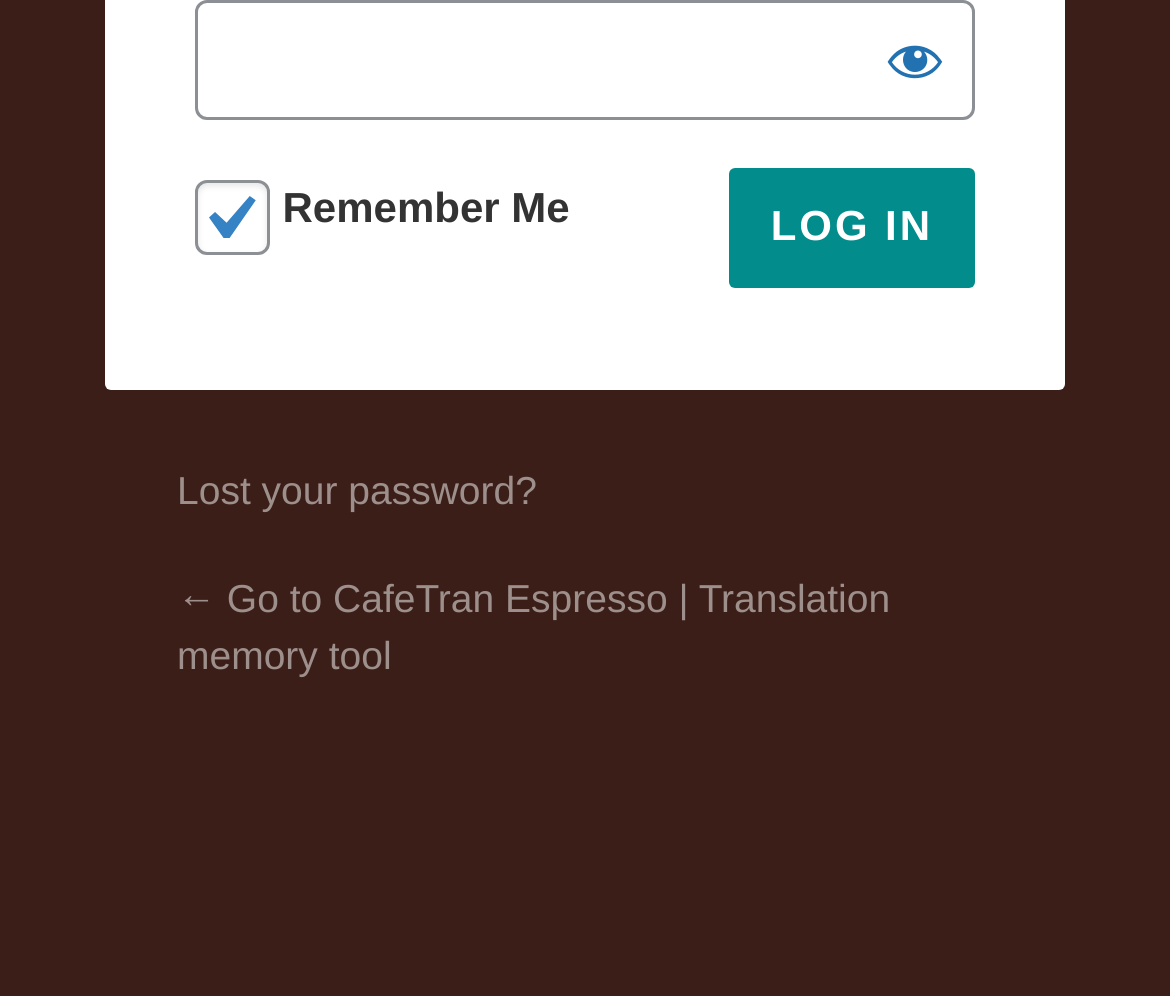Provide the bounding box coordinates, formatted as (top-left x, top-left y, bottom-right x, bottom-right y), with all values being floating point numbers between 0 and 1. Identify the bounding box of the UI element that matches the description: The Laura Coates Show

None